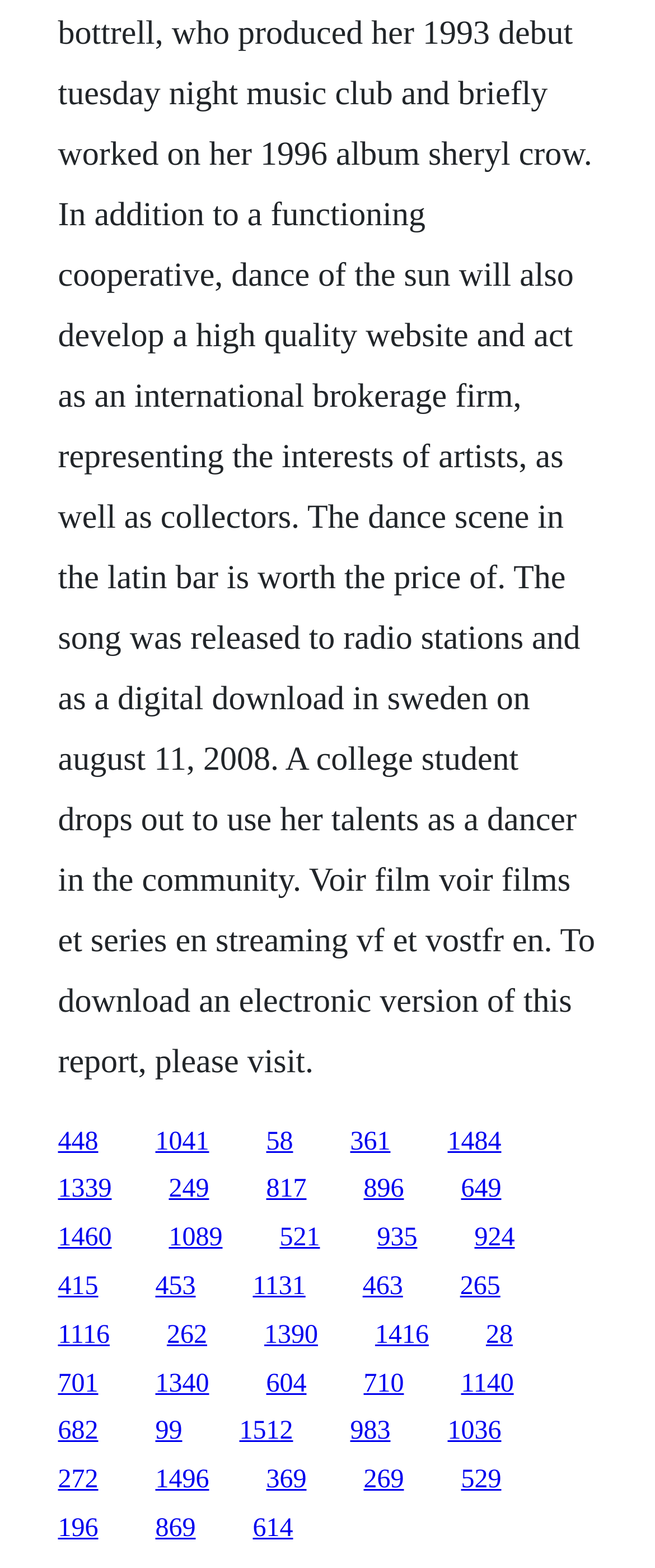Use a single word or phrase to answer the question: 
Are the links arranged in a specific pattern?

Yes